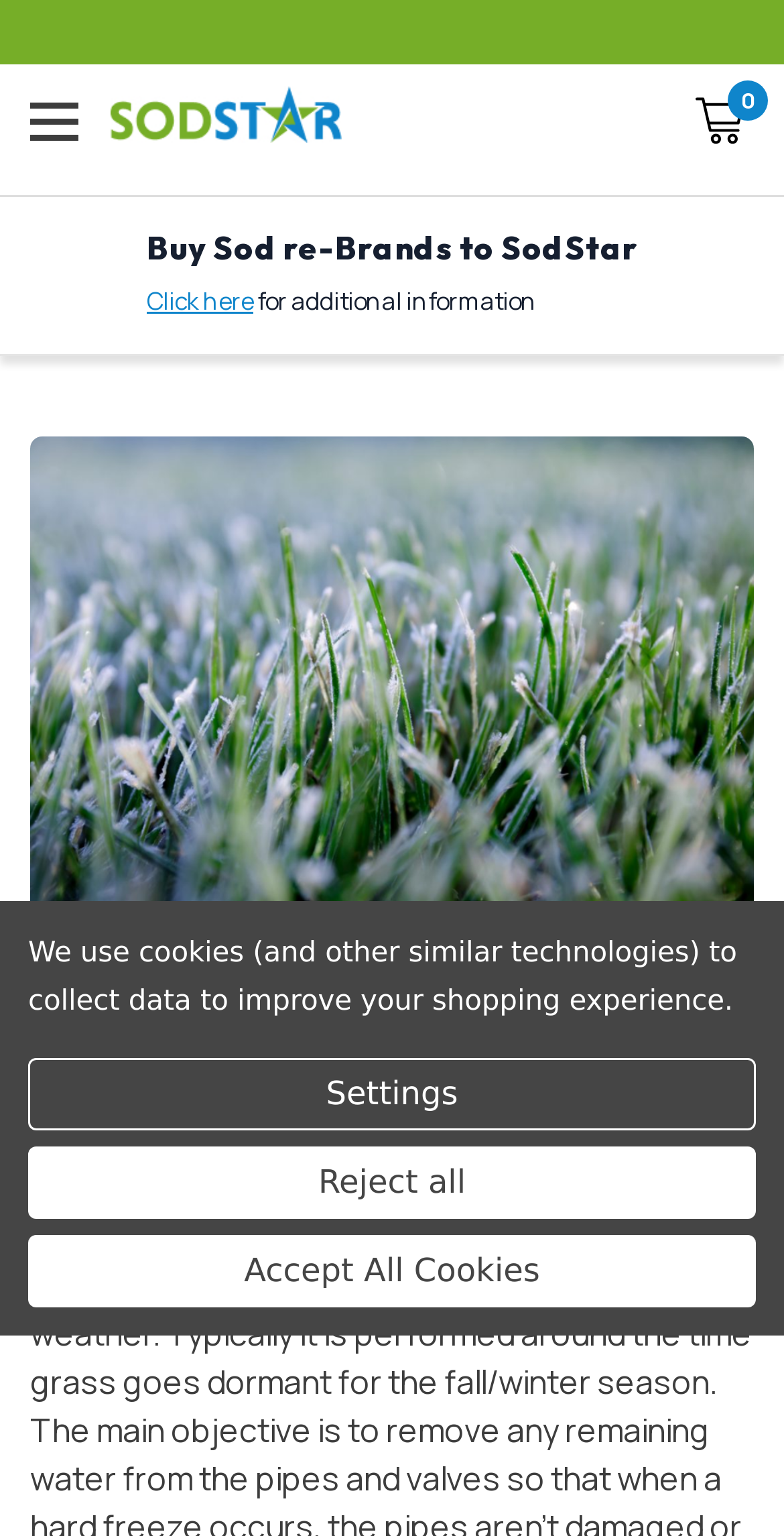What is the date mentioned on the webpage?
Could you please answer the question thoroughly and with as much detail as possible?

I found the answer by looking at the StaticText element with the text 'Nov 9th 2023', which indicates the date mentioned on the webpage.